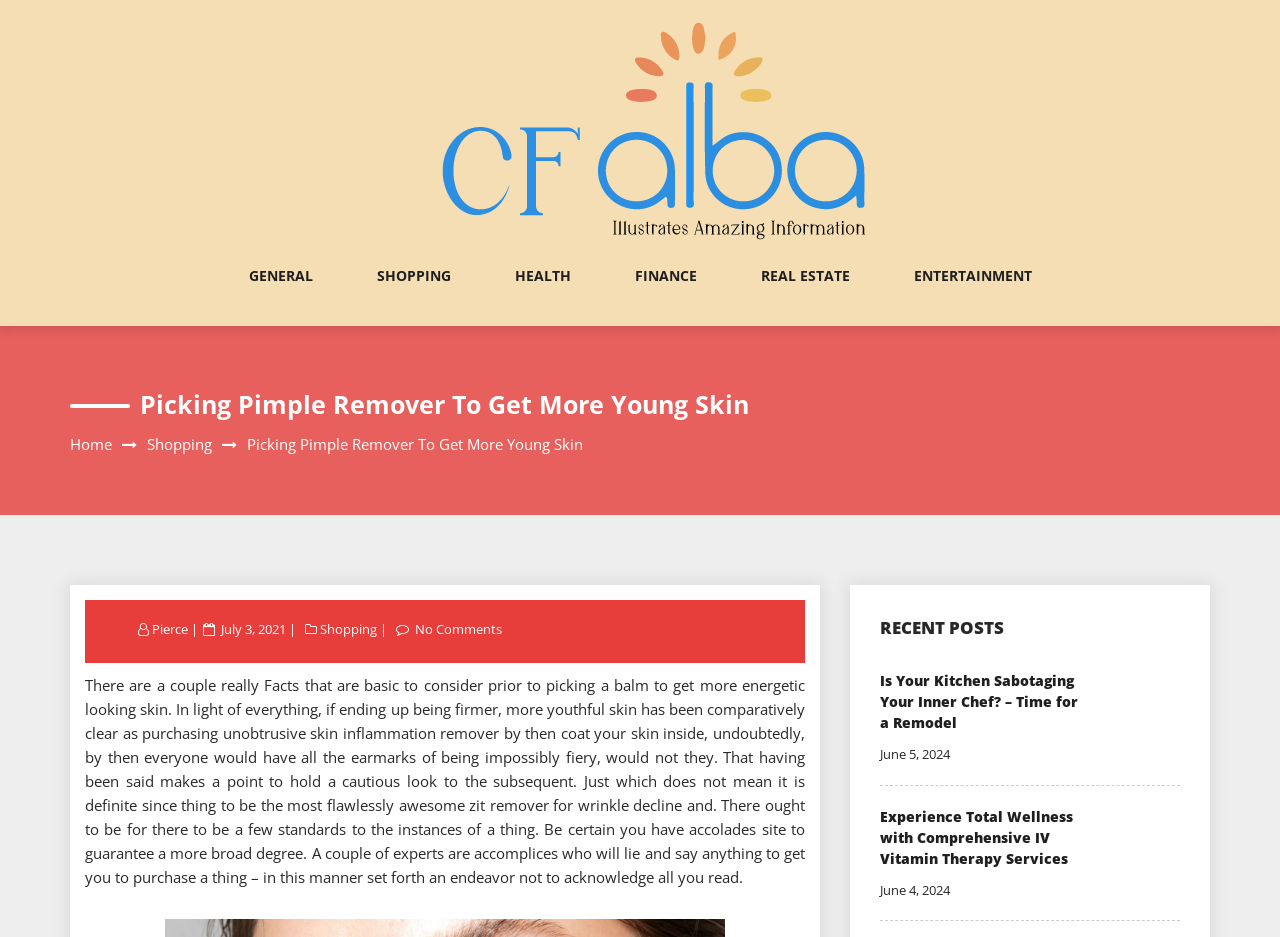Given the element description General, predict the bounding box coordinates for the UI element in the webpage screenshot. The format should be (top-left x, top-left y, bottom-right x, bottom-right y), and the values should be between 0 and 1.

[0.194, 0.284, 0.244, 0.348]